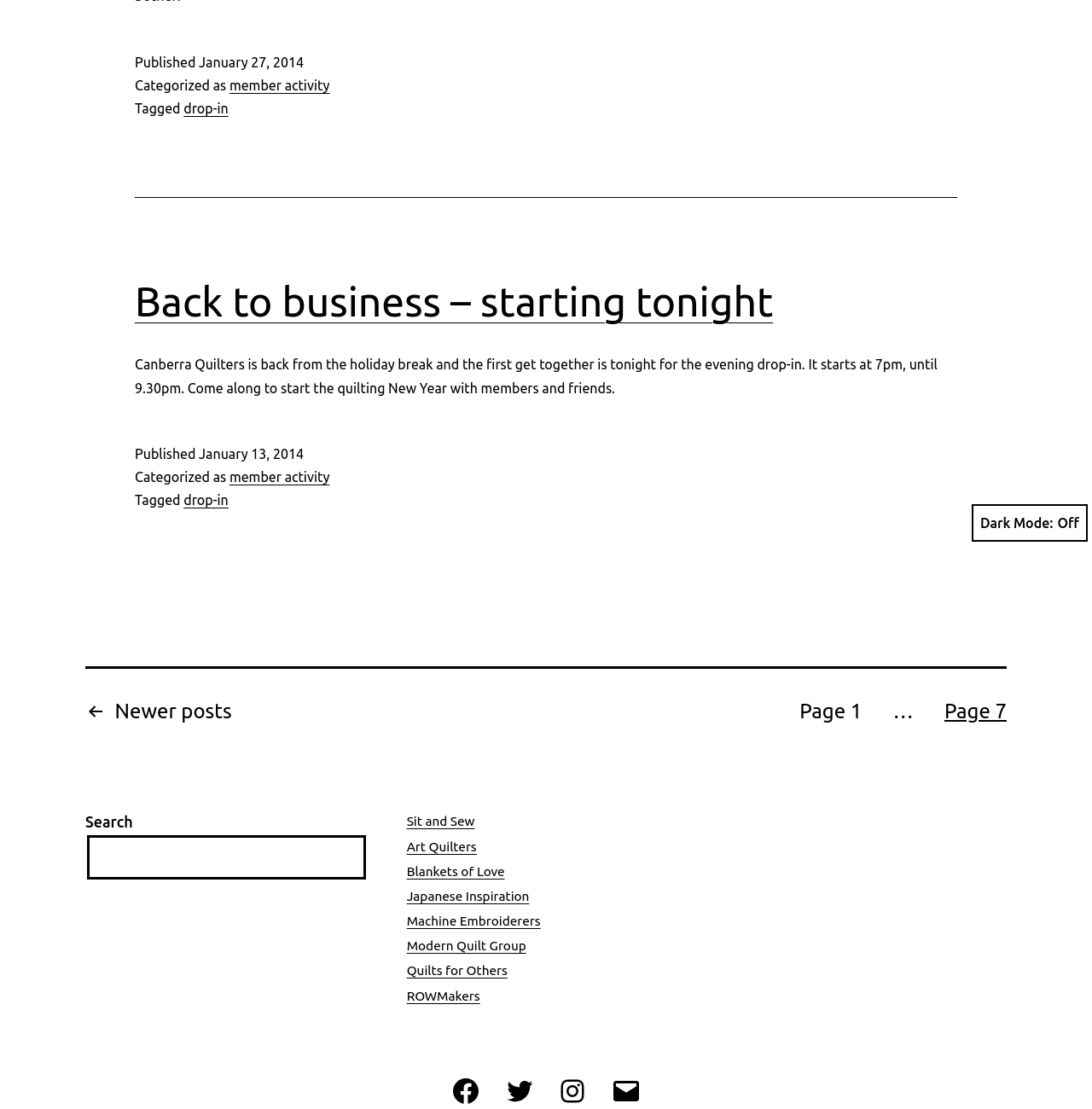Please specify the bounding box coordinates in the format (top-left x, top-left y, bottom-right x, bottom-right y), with values ranging from 0 to 1. Identify the bounding box for the UI component described as follows: ROWMakers

[0.372, 0.891, 0.439, 0.904]